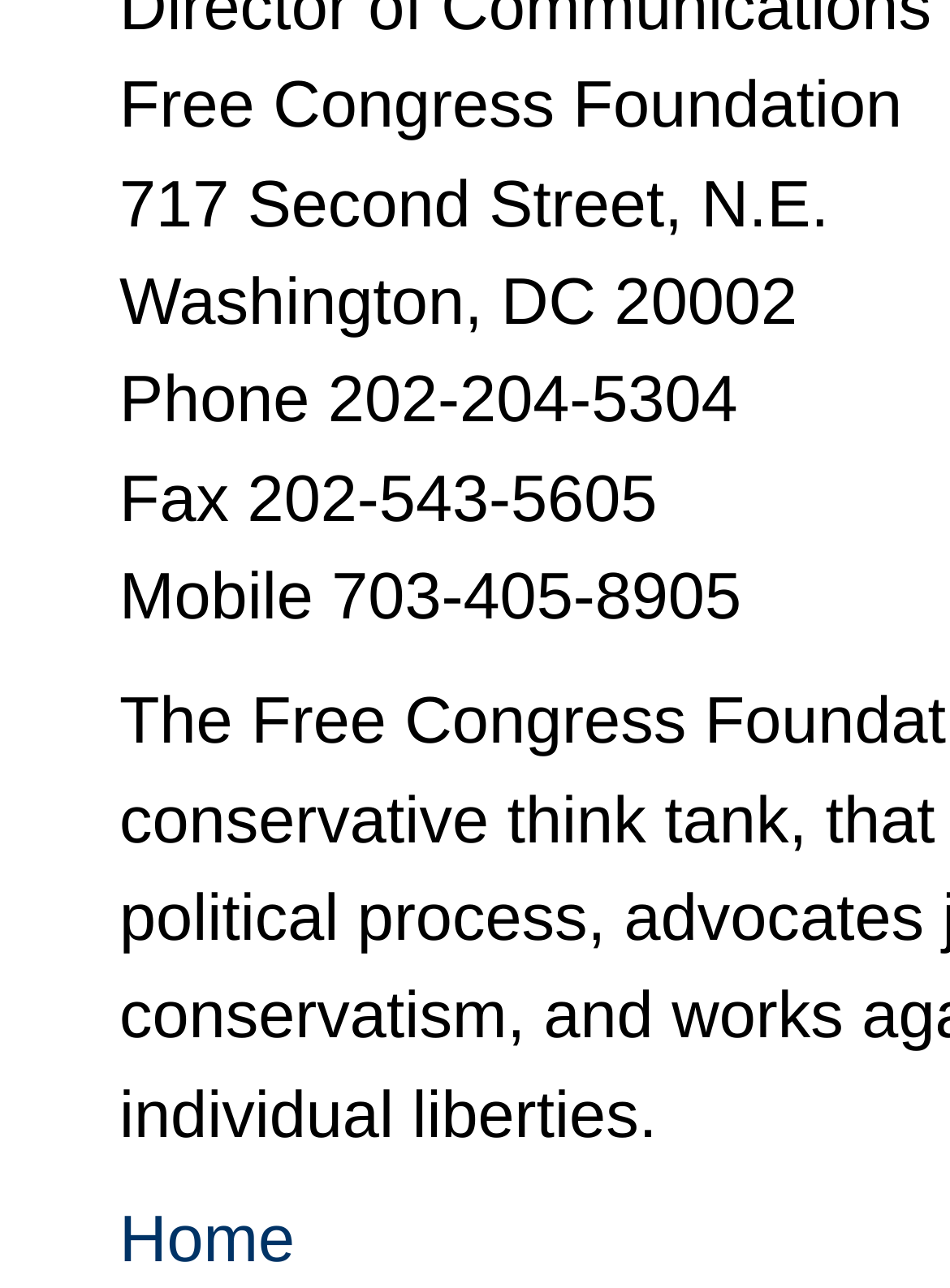What is the phone number of the organization?
Deliver a detailed and extensive answer to the question.

The phone number of the organization can be found in the contact information section, which is 'Phone 202-204-5304'.